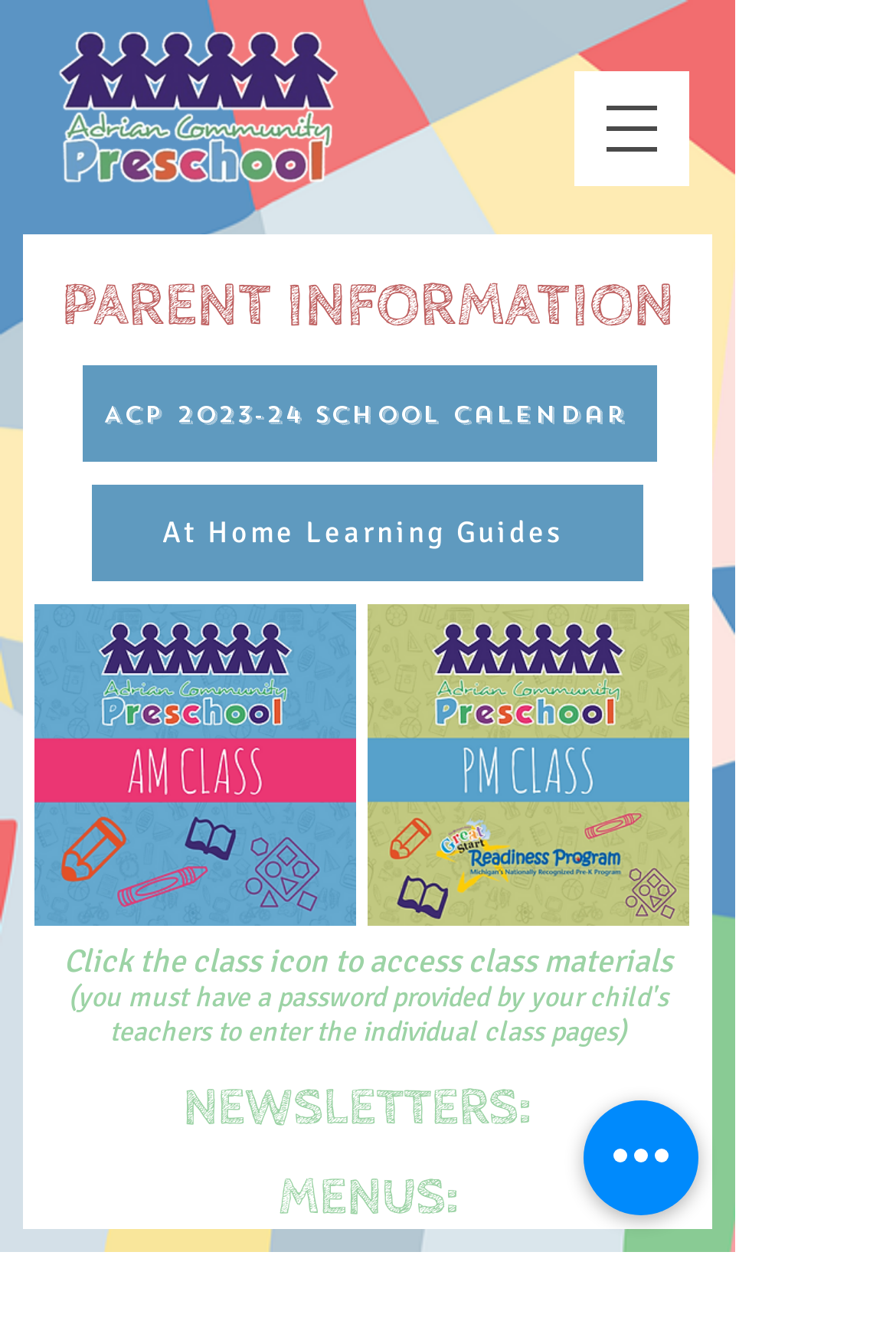What is the name of the preschool?
Based on the visual, give a brief answer using one word or a short phrase.

Adrian Community Preschool